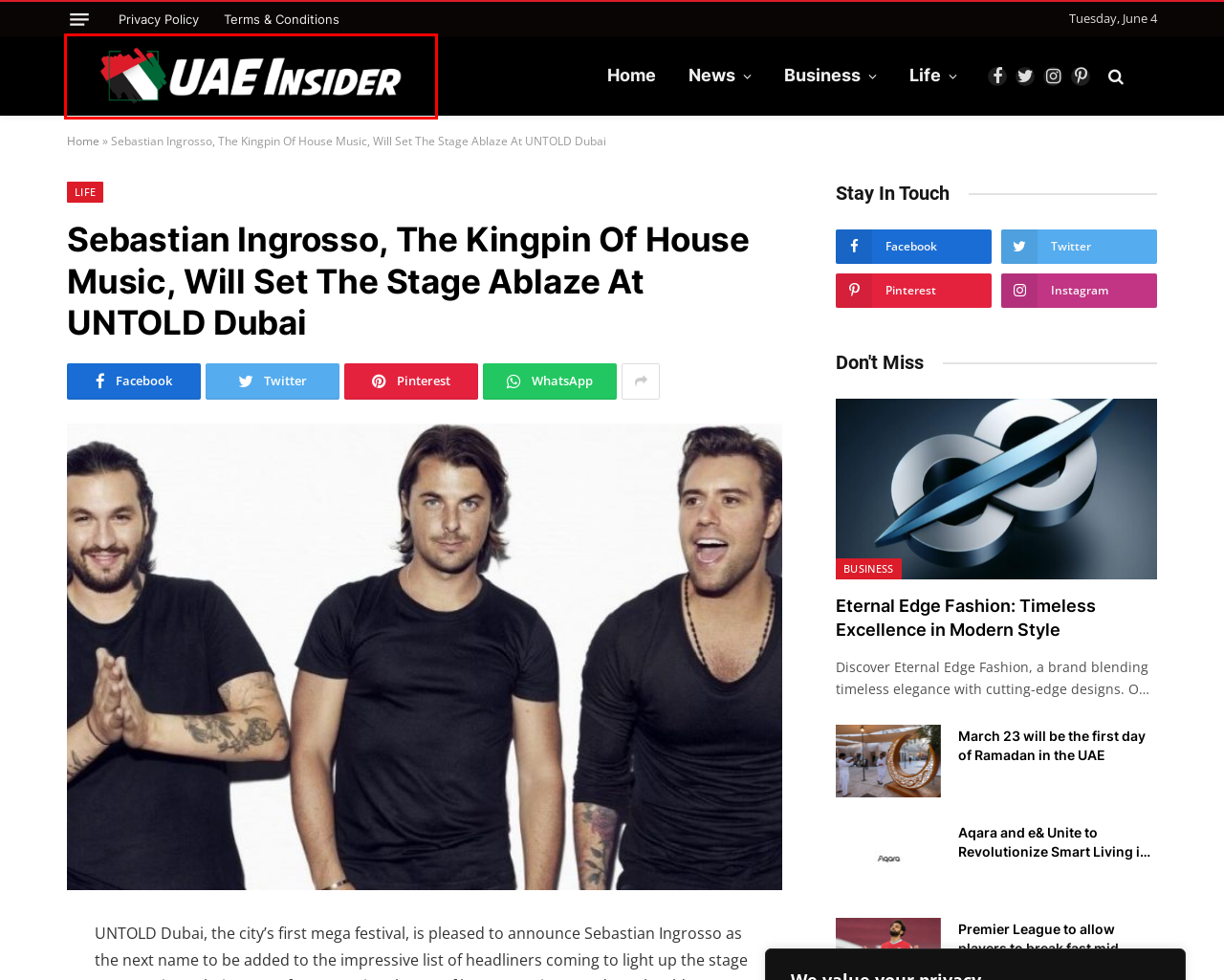You have a screenshot showing a webpage with a red bounding box around a UI element. Choose the webpage description that best matches the new page after clicking the highlighted element. Here are the options:
A. News Archives - UAE Insider
B. Terms & Conditions - UAE Insider
C. life Archives - UAE Insider
D. Eternal Edge Fashion: Timeless Excellence in Modern Style
E. Premier League to allow players to break fast mid-game during Ramadan
F. Business Archives - UAE Insider
G. UAE Insider
H. Aqara and e& Unite to Revolutionize Smart Living in the UAE

G